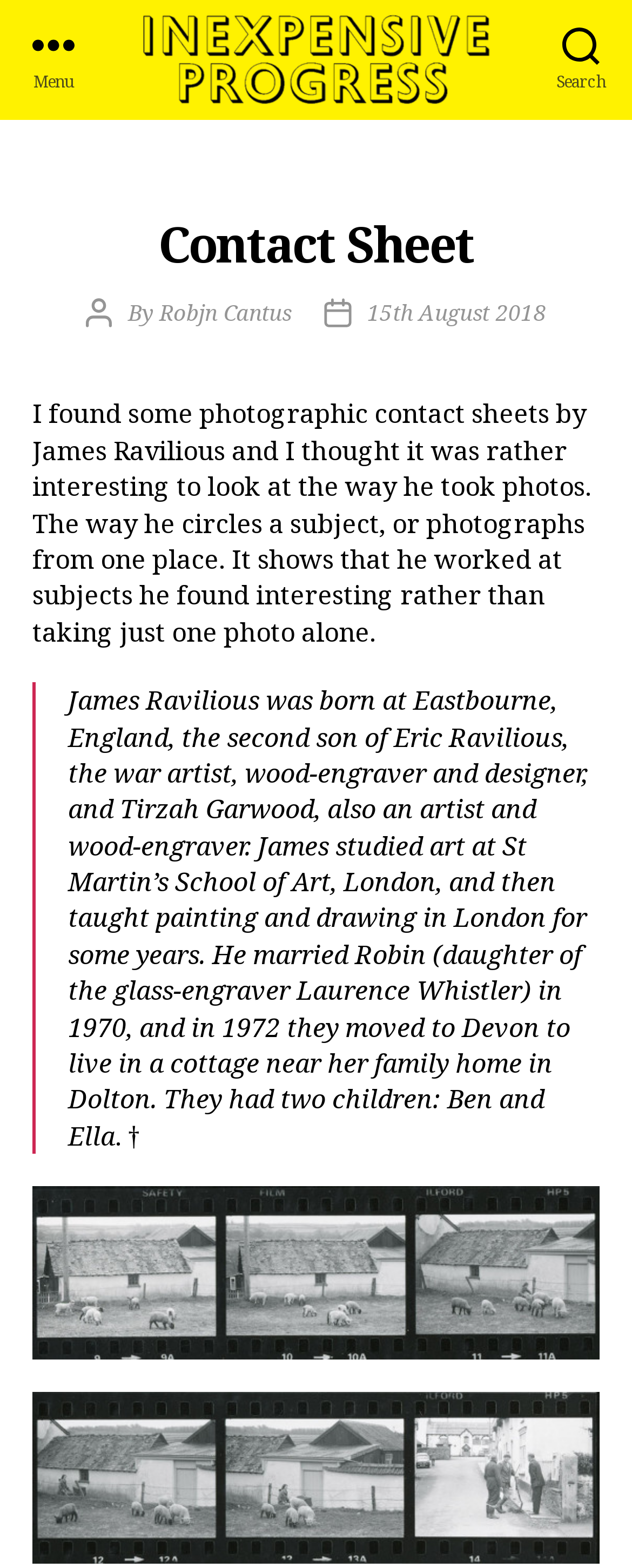Respond to the following question with a brief word or phrase:
What is the date of the post?

15th August 2018